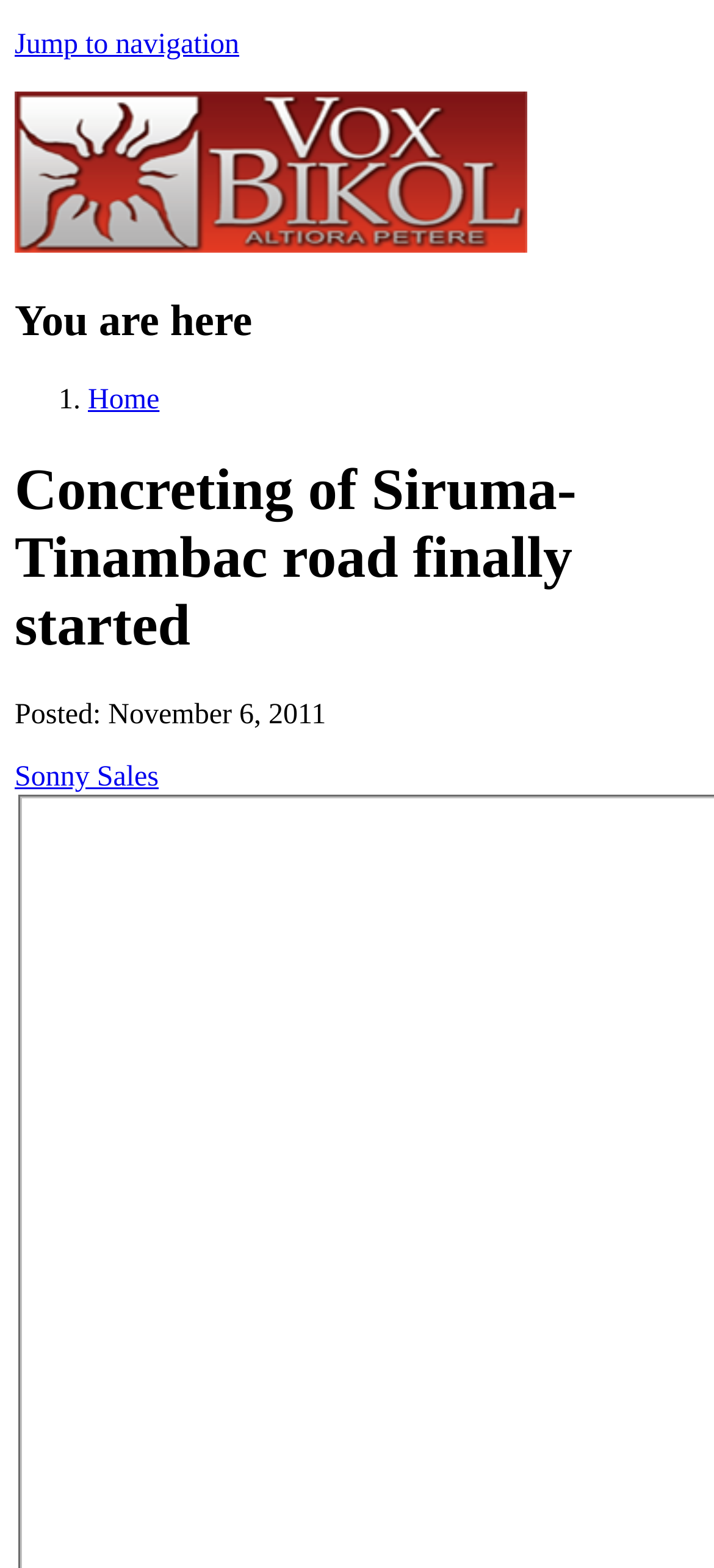Bounding box coordinates are to be given in the format (top-left x, top-left y, bottom-right x, bottom-right y). All values must be floating point numbers between 0 and 1. Provide the bounding box coordinate for the UI element described as: title="Home"

[0.021, 0.146, 0.738, 0.166]